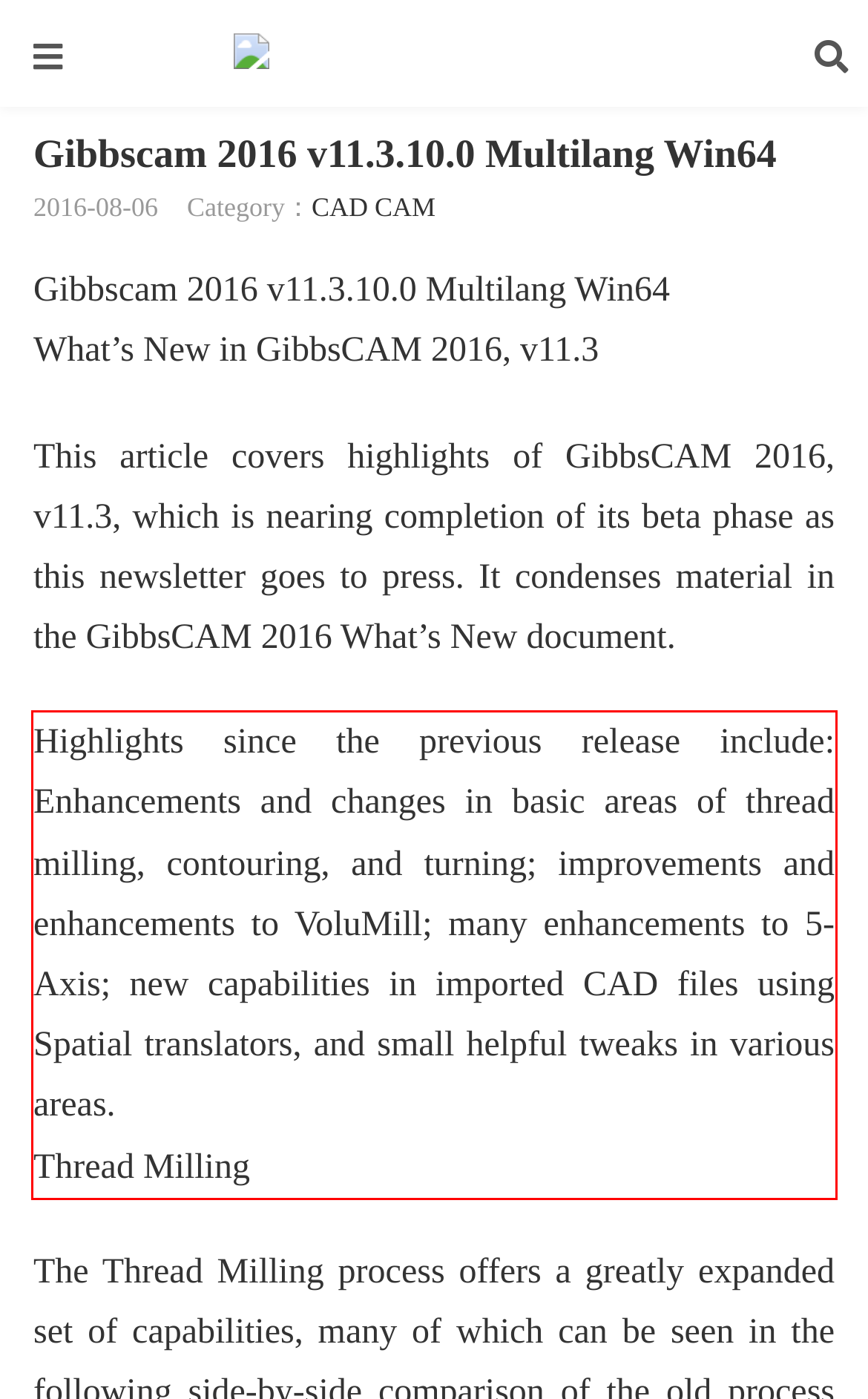You are looking at a screenshot of a webpage with a red rectangle bounding box. Use OCR to identify and extract the text content found inside this red bounding box.

Highlights since the previous release include: Enhancements and changes in basic areas of thread milling, contouring, and turning; improvements and enhancements to VoluMill; many enhancements to 5-Axis; new capabilities in imported CAD files using Spatial translators, and small helpful tweaks in various areas. Thread Milling